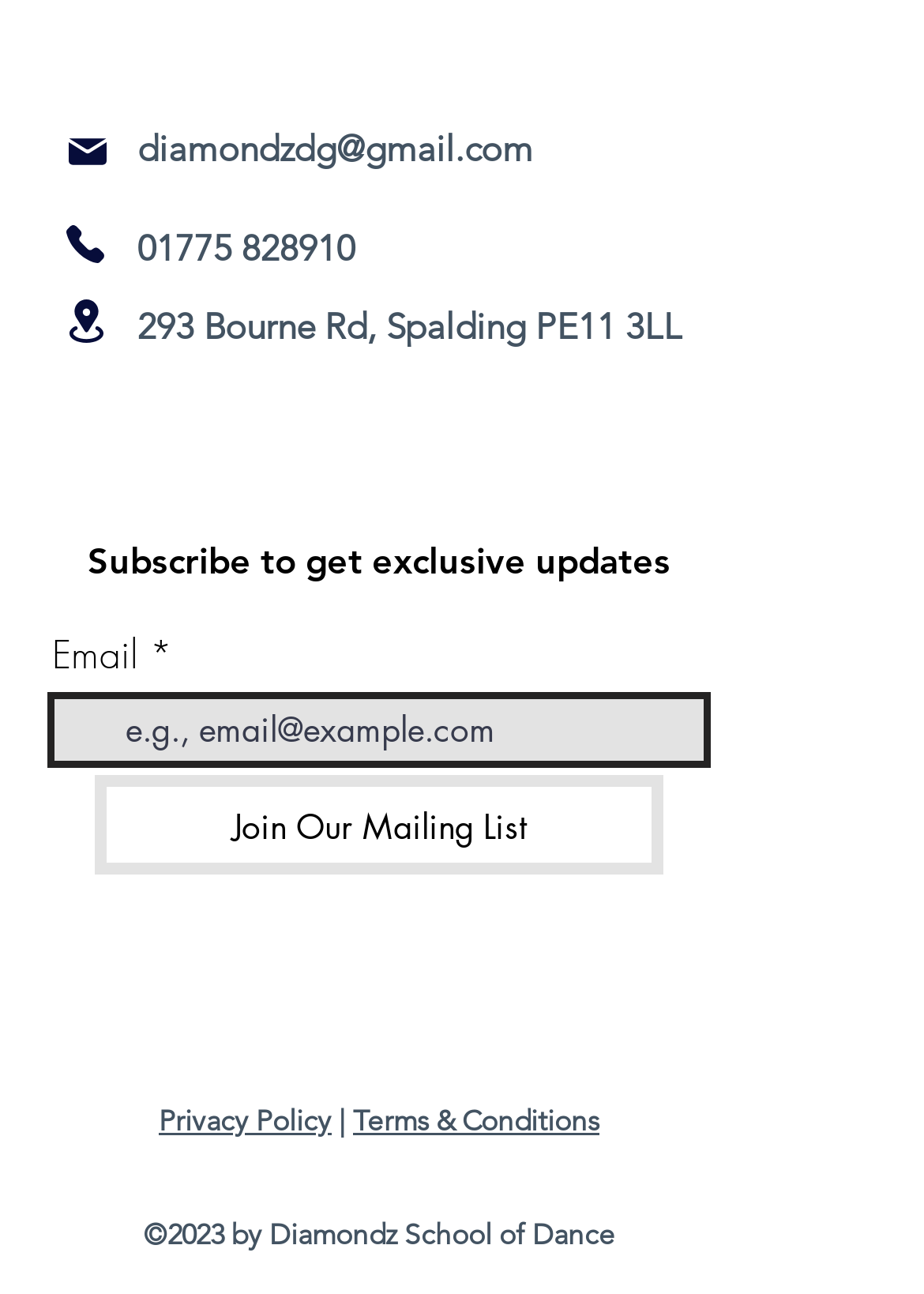Identify the bounding box coordinates of the region that should be clicked to execute the following instruction: "Click the Mail button".

[0.051, 0.095, 0.136, 0.138]